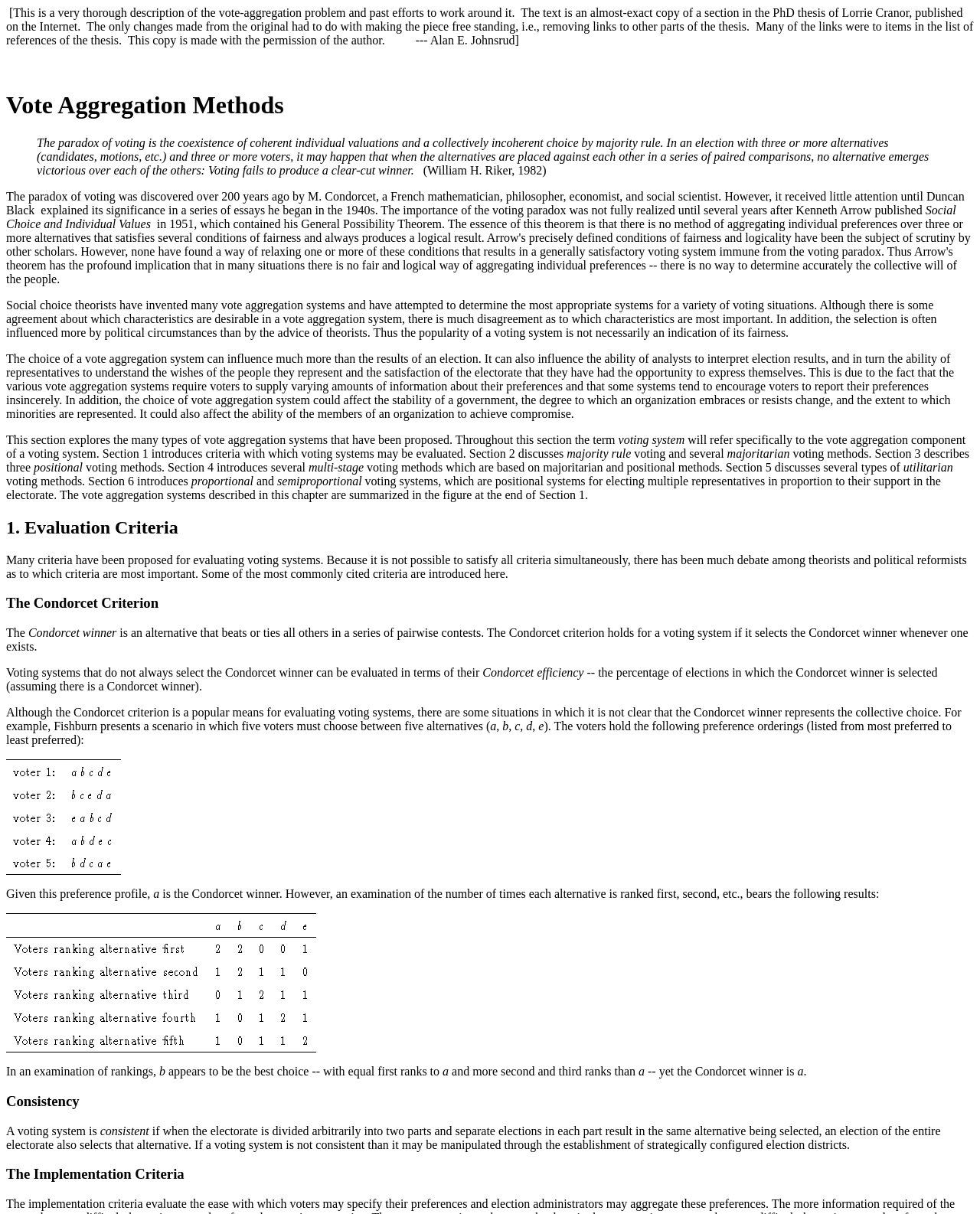Explain in detail what is displayed on the webpage.

The webpage is about vote aggregation methods, with a thorough description of the vote-aggregation problem and past efforts to work around it. The page is divided into sections, with headings and blockquotes that provide a clear structure to the content.

At the top of the page, there is a brief introduction to the paradox of voting, which is the coexistence of coherent individual valuations and a collectively incoherent choice by majority rule. This is followed by a blockquote that provides a detailed explanation of the paradox, citing William H. Riker's work in 1982.

Below the introduction, there are several sections that explore different aspects of vote aggregation methods. The first section discusses the history of the voting paradox, from its discovery by M. Condorcet to its significance in the work of Duncan Black and Kenneth Arrow.

The next section delves into the characteristics of vote aggregation systems, including their ability to influence election results, the interpretation of election results, and the representation of minorities. This section also introduces the concept of vote aggregation systems and their various types, including majority rule, positional, and utilitarian methods.

The following sections provide a detailed evaluation of voting systems, including their criteria, such as the Condorcet criterion, Condorcet efficiency, and consistency. These sections also include examples and scenarios to illustrate the concepts, including tables and images to support the explanations.

Throughout the page, there are numerous references to academic works and theorists, indicating a thorough and well-researched approach to the topic. The text is dense and informative, suggesting that the page is intended for an audience with a background in political science or a related field.